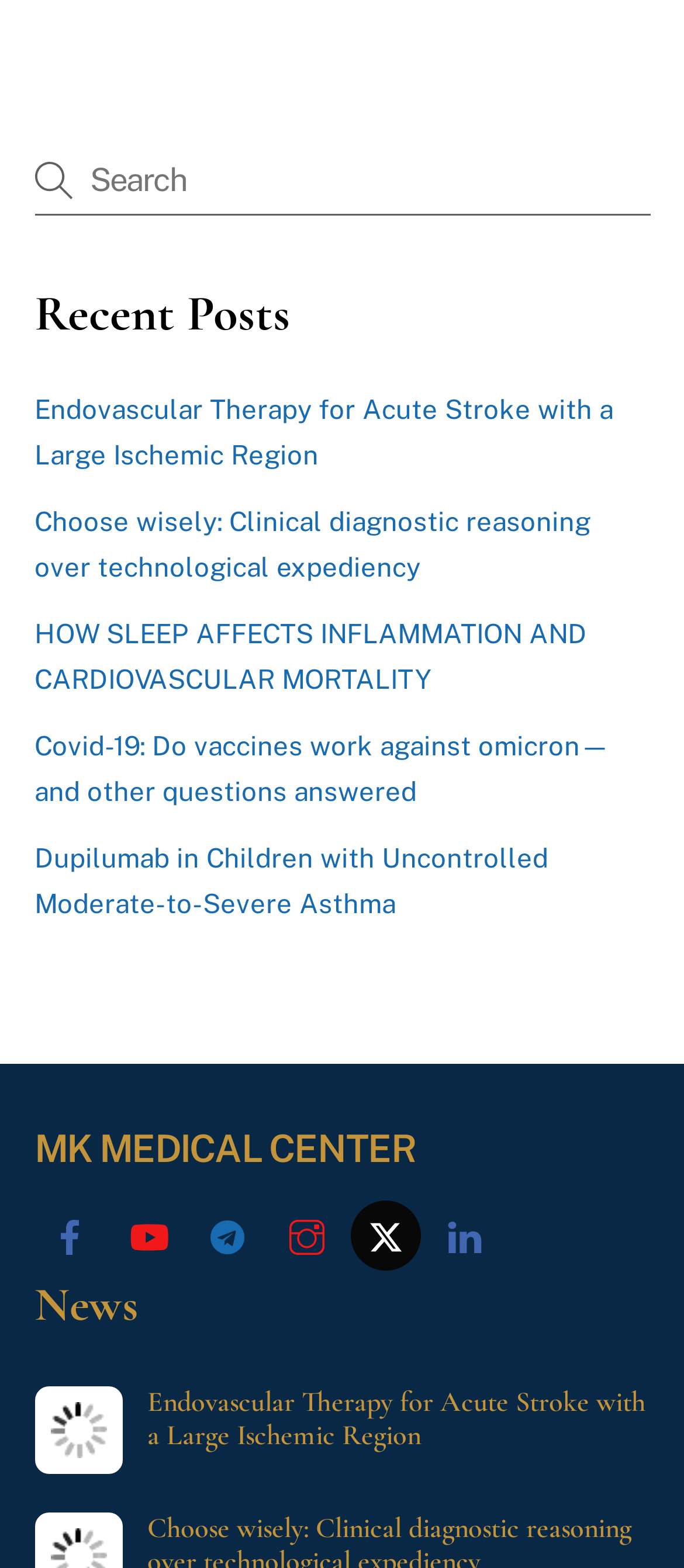Determine the bounding box coordinates for the area that should be clicked to carry out the following instruction: "Search for something".

[0.05, 0.094, 0.95, 0.136]